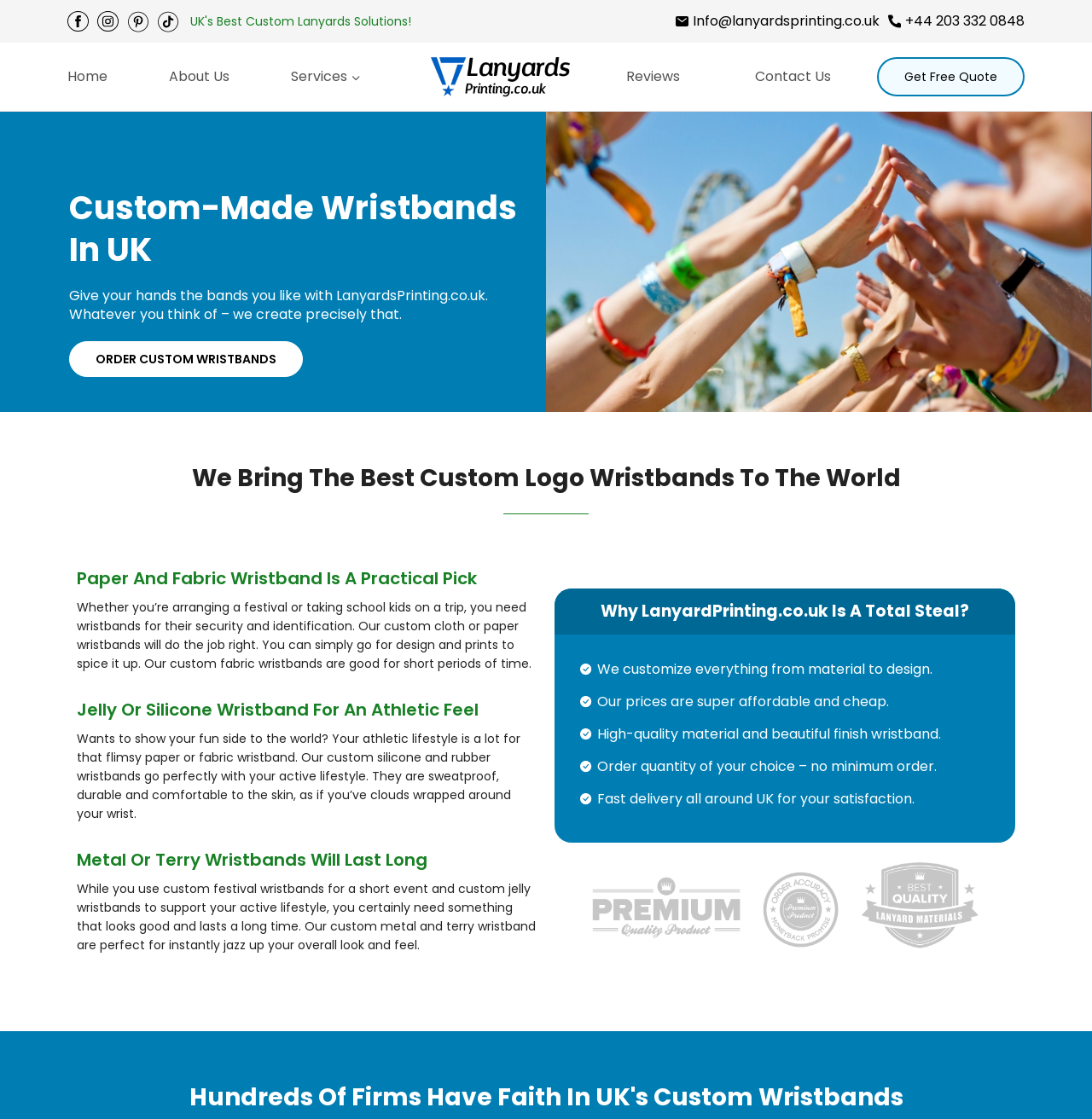Locate the bounding box coordinates of the area you need to click to fulfill this instruction: 'Visit the 'Home' page'. The coordinates must be in the form of four float numbers ranging from 0 to 1: [left, top, right, bottom].

[0.062, 0.053, 0.155, 0.084]